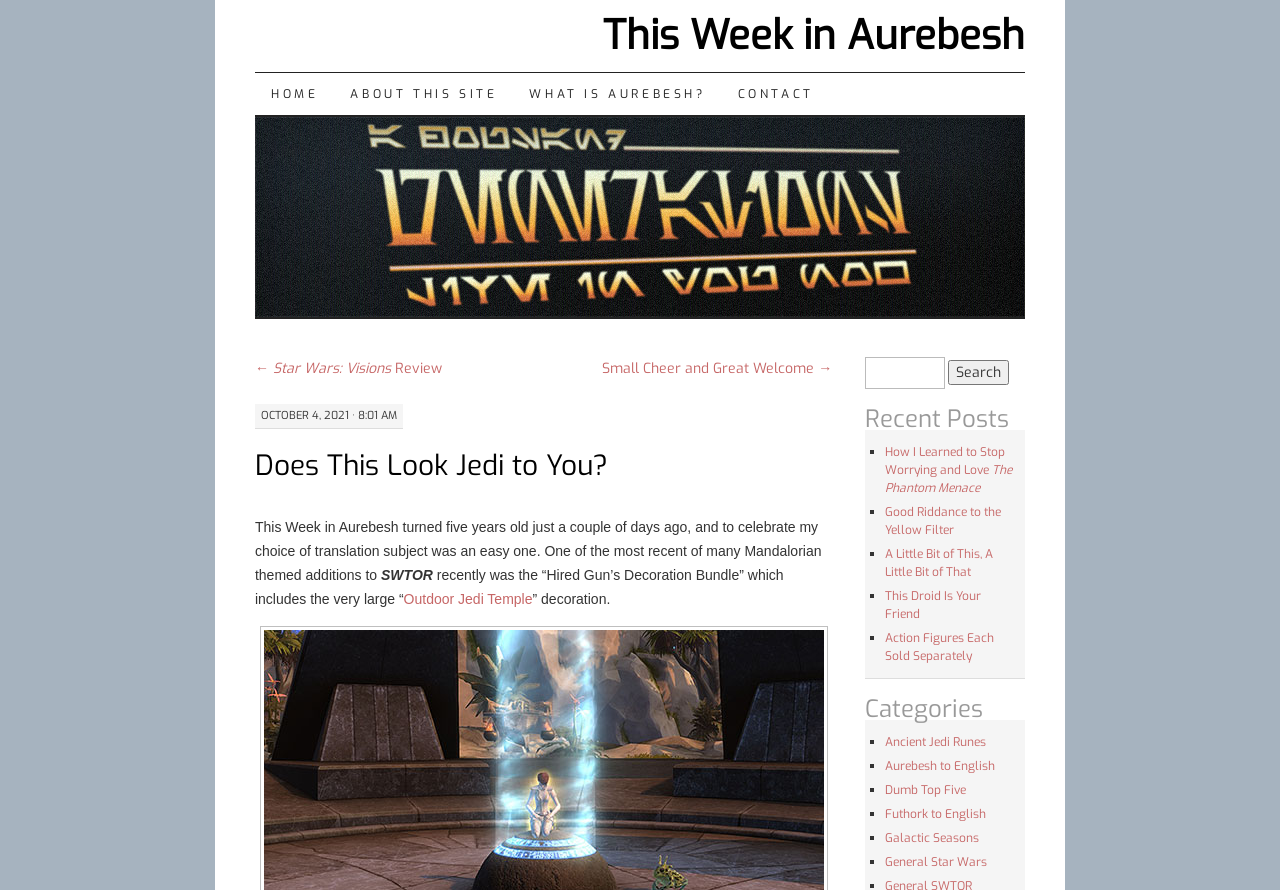Identify the text that serves as the heading for the webpage and generate it.

Does This Look Jedi to You?